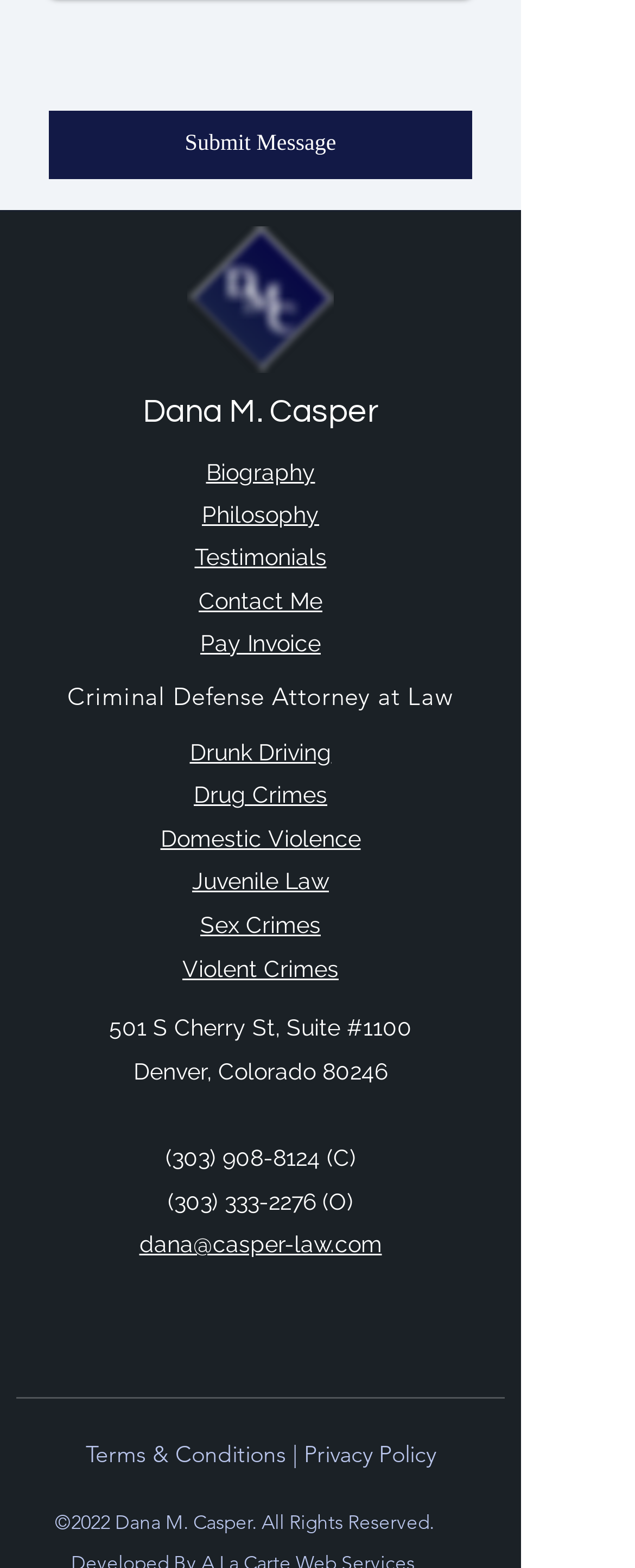Specify the bounding box coordinates of the area to click in order to follow the given instruction: "Click the 'Programs Submenu' link."

None